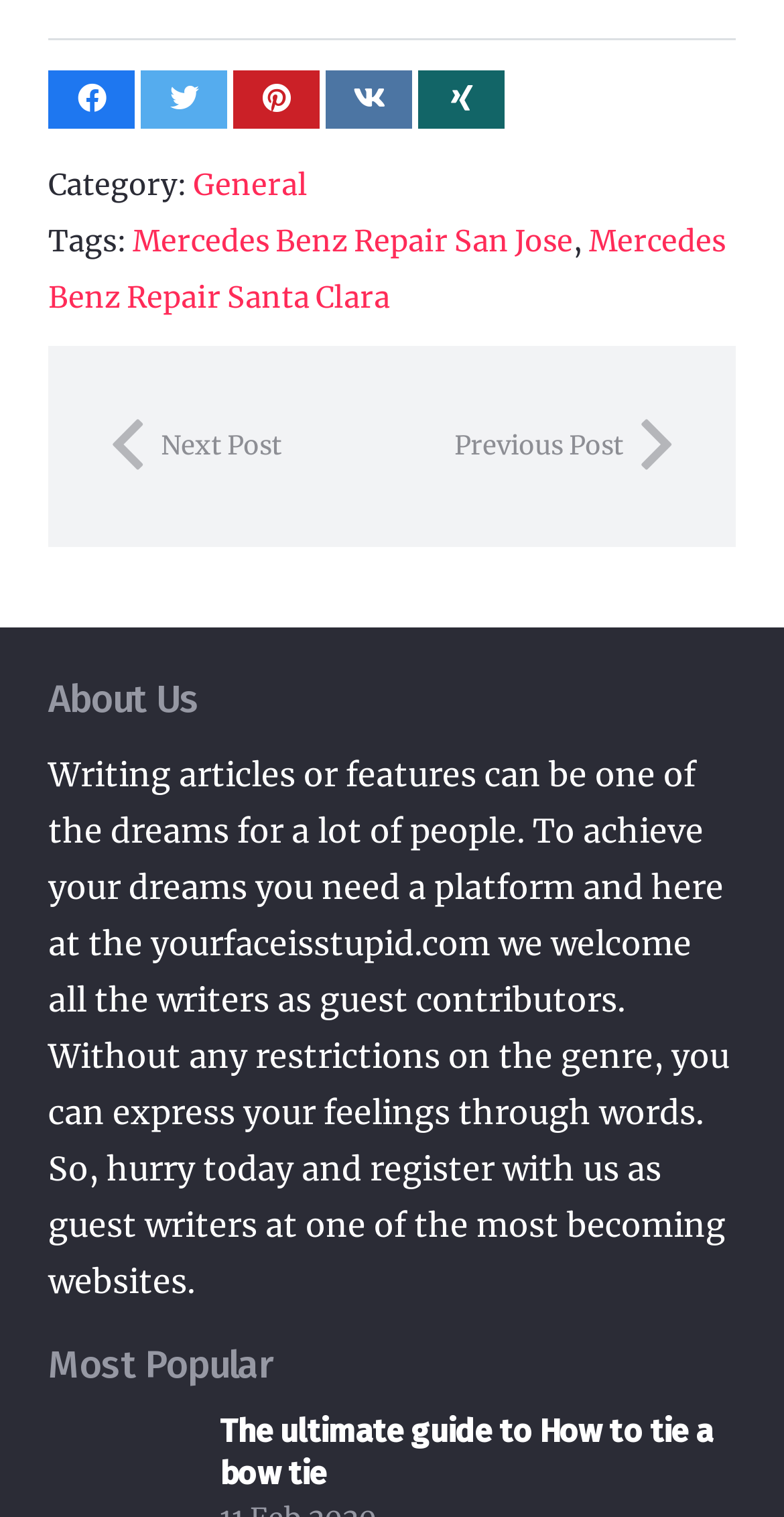What is the title of the most popular post?
Using the information presented in the image, please offer a detailed response to the question.

The title of the most popular post can be determined by looking at the 'Most Popular' section and its corresponding heading 'The ultimate guide to How to tie a bow tie'.